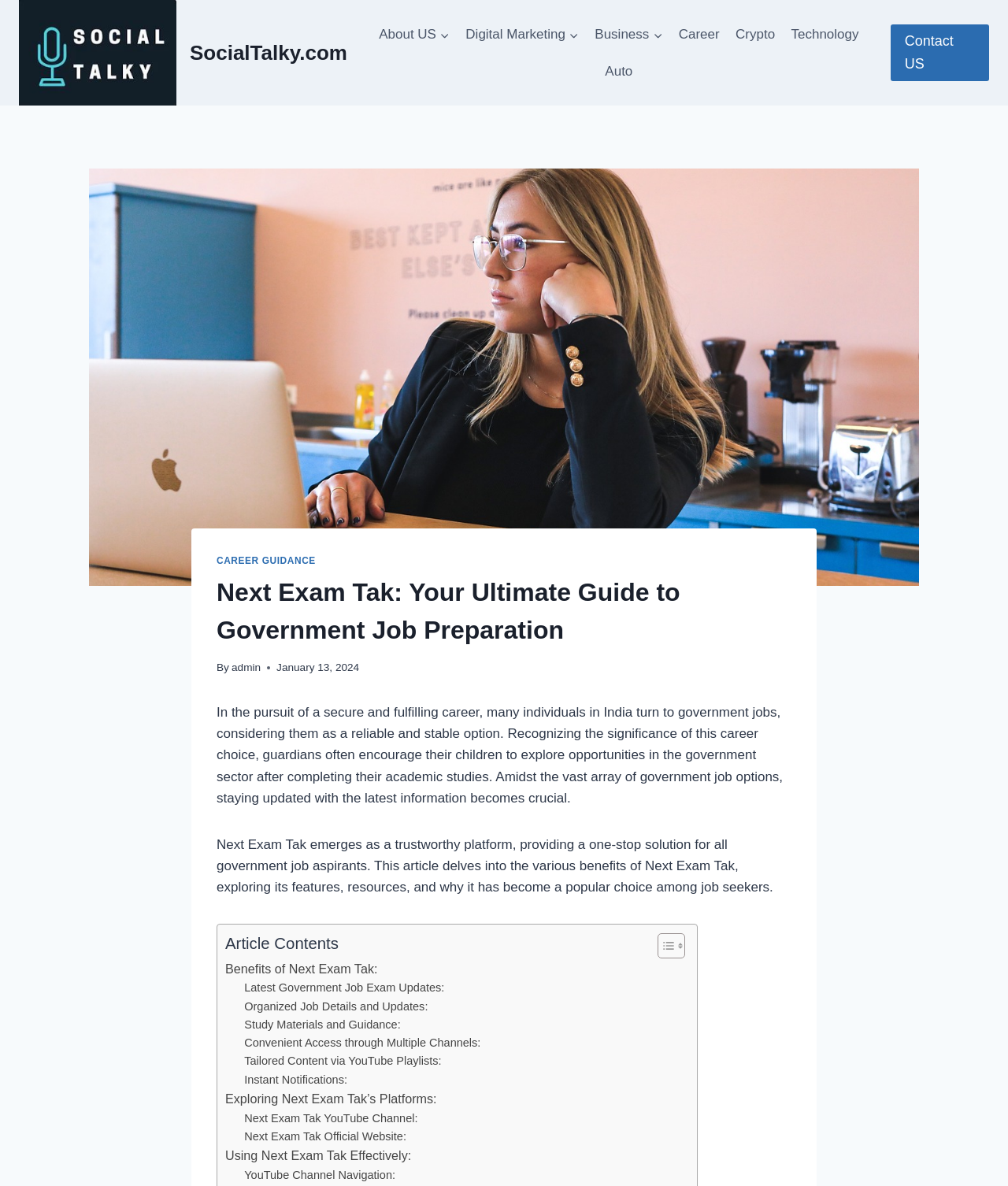Using the provided description: "Instant Notifications:", find the bounding box coordinates of the corresponding UI element. The output should be four float numbers between 0 and 1, in the format [left, top, right, bottom].

[0.242, 0.903, 0.344, 0.918]